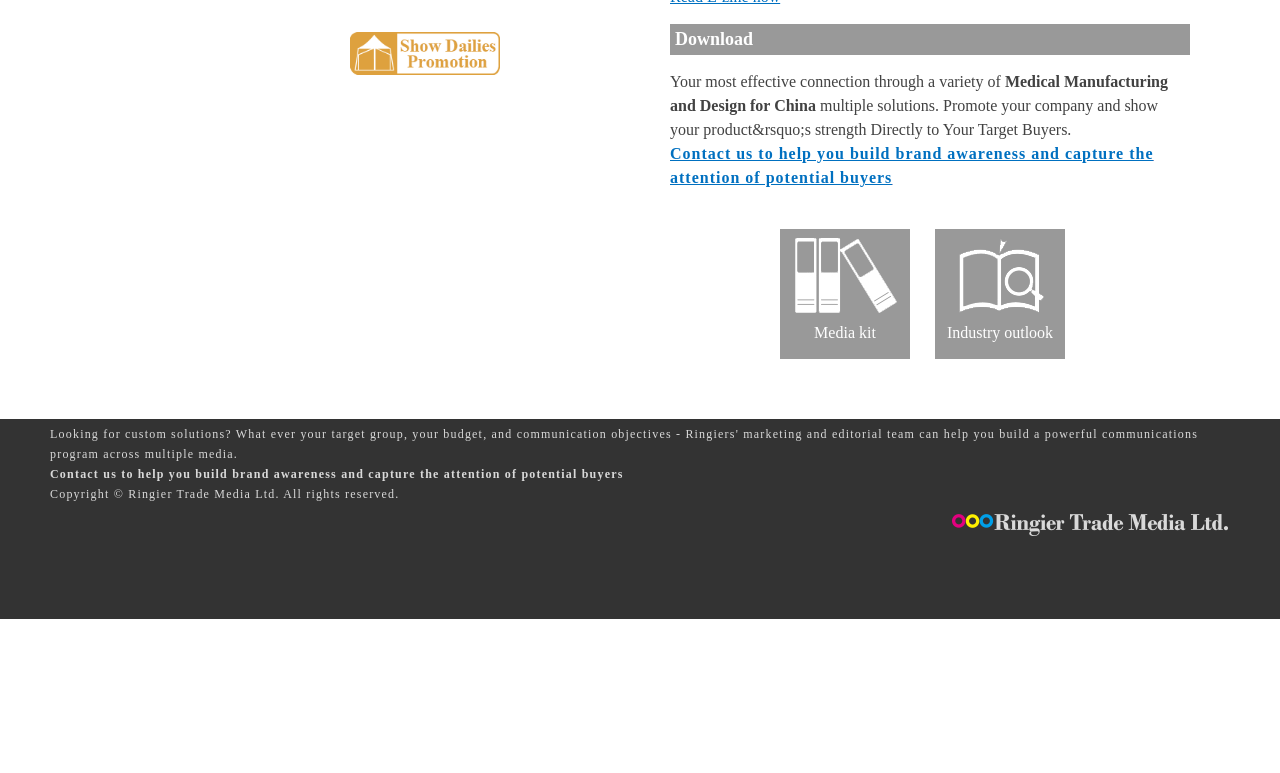Locate the bounding box of the UI element described by: "Industry outlook" in the given webpage screenshot.

[0.73, 0.296, 0.832, 0.464]